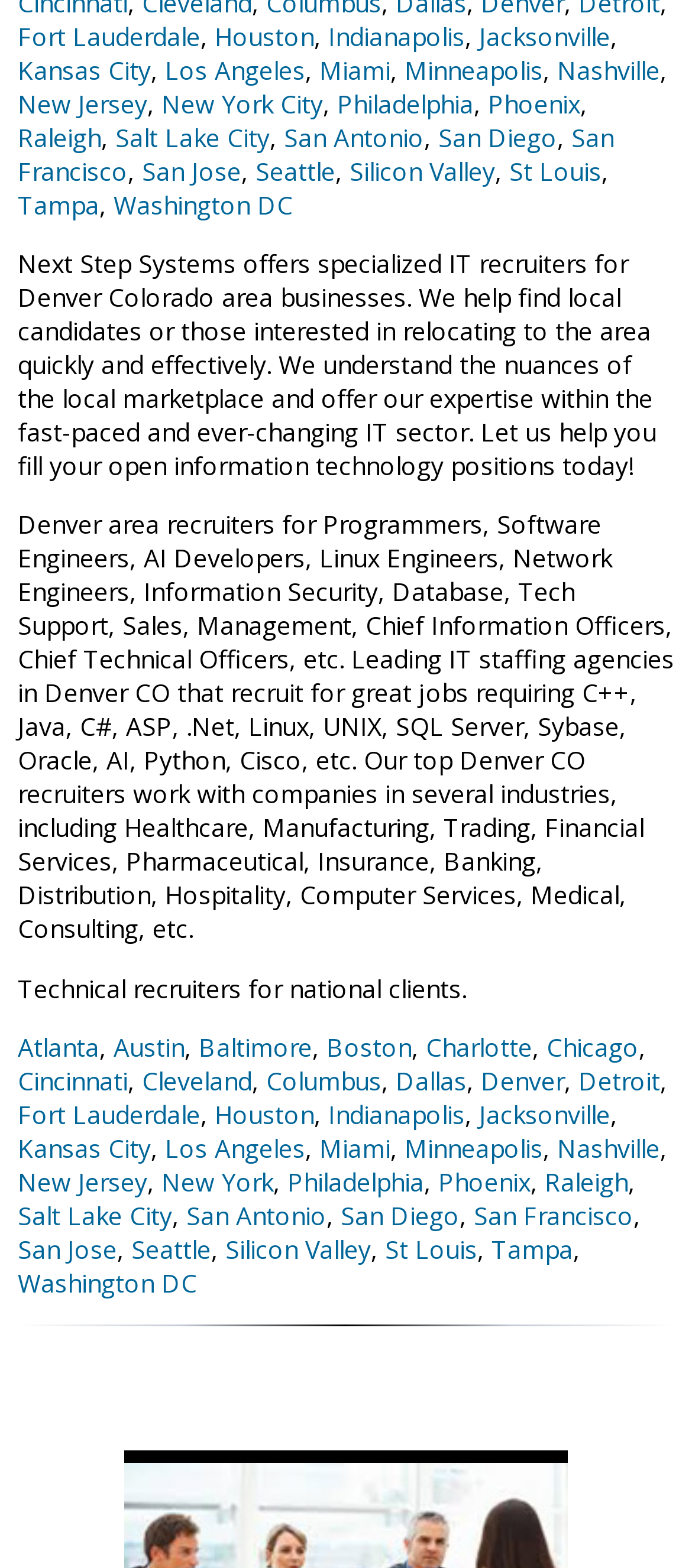Highlight the bounding box coordinates of the element that should be clicked to carry out the following instruction: "Go to Atlanta". The coordinates must be given as four float numbers ranging from 0 to 1, i.e., [left, top, right, bottom].

[0.026, 0.657, 0.144, 0.678]